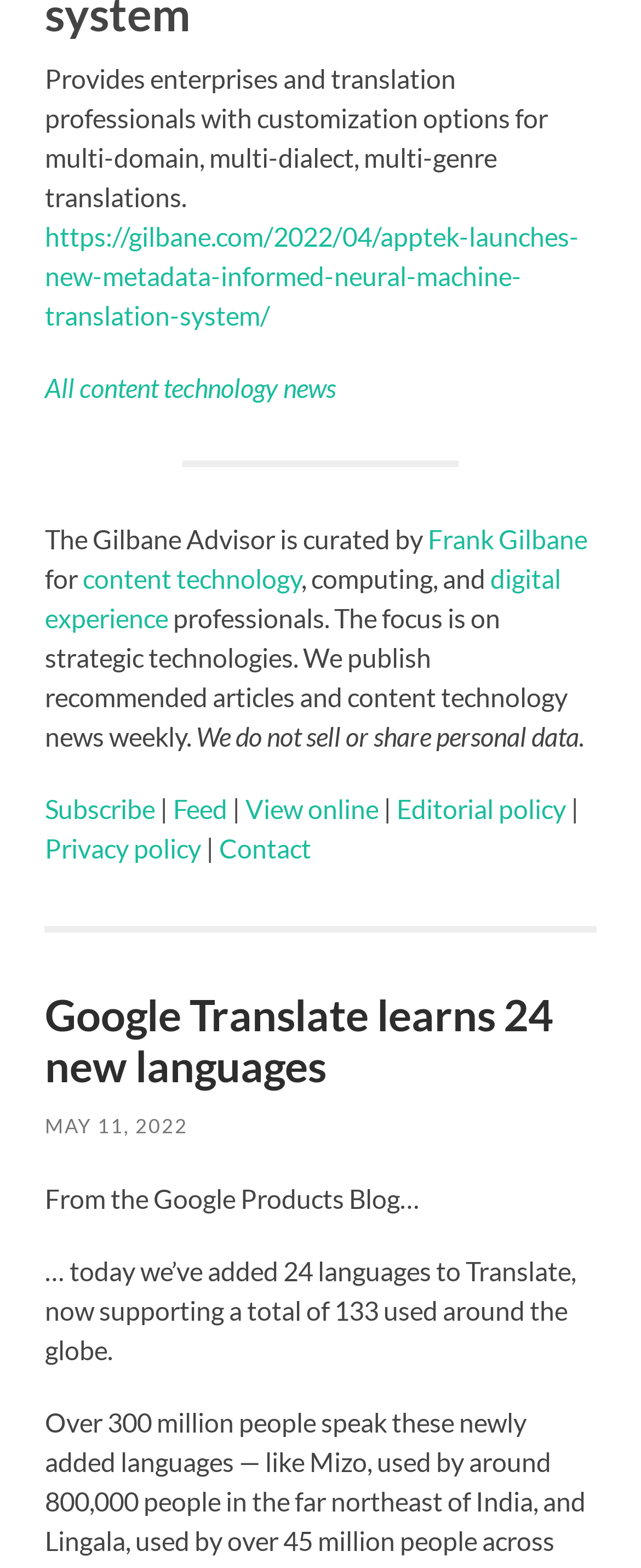Please determine the bounding box coordinates of the section I need to click to accomplish this instruction: "Read the article about Google Translate learning 24 new languages".

[0.07, 0.63, 0.862, 0.697]